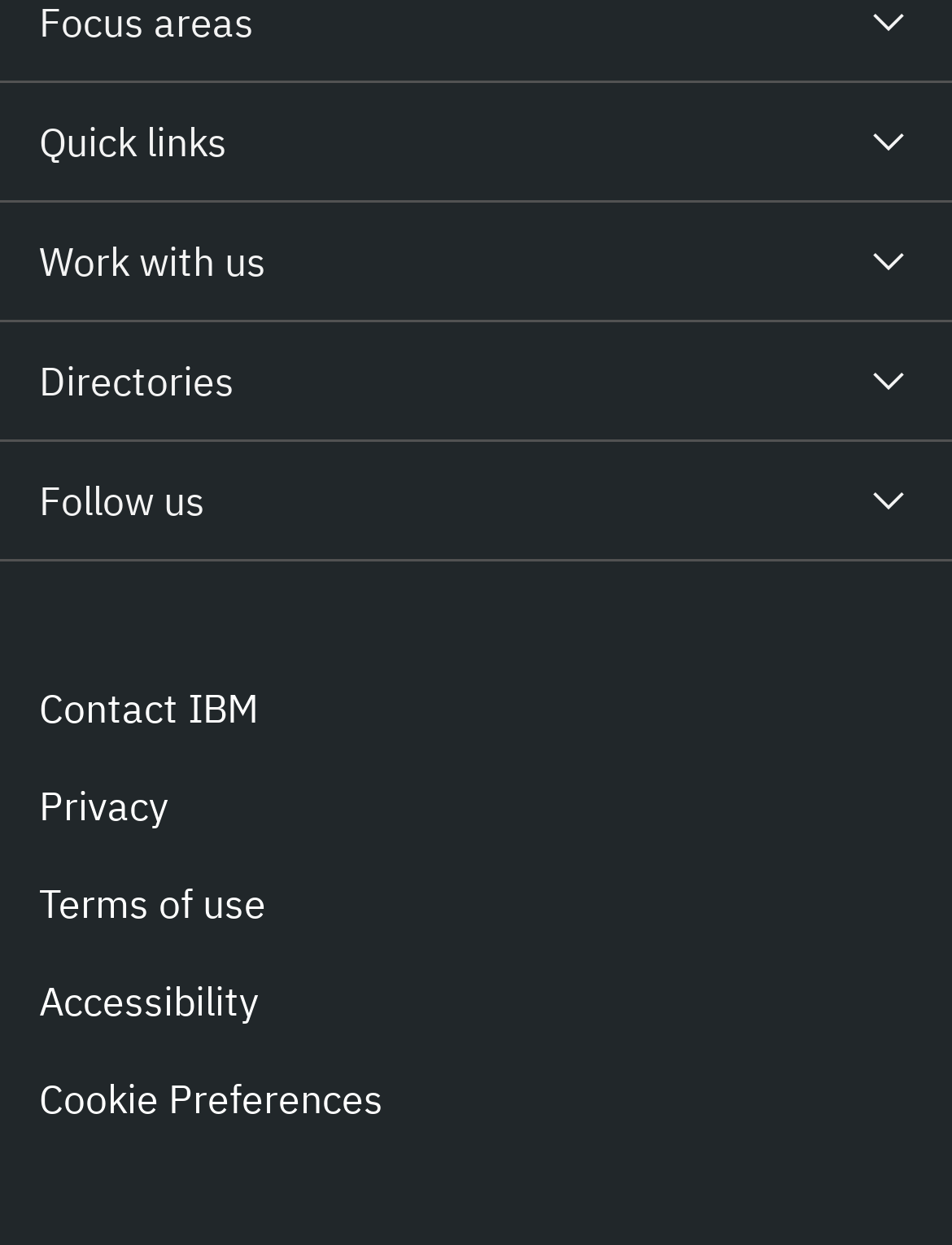Can you pinpoint the bounding box coordinates for the clickable element required for this instruction: "Expand Quick links"? The coordinates should be four float numbers between 0 and 1, i.e., [left, top, right, bottom].

[0.0, 0.066, 1.0, 0.161]